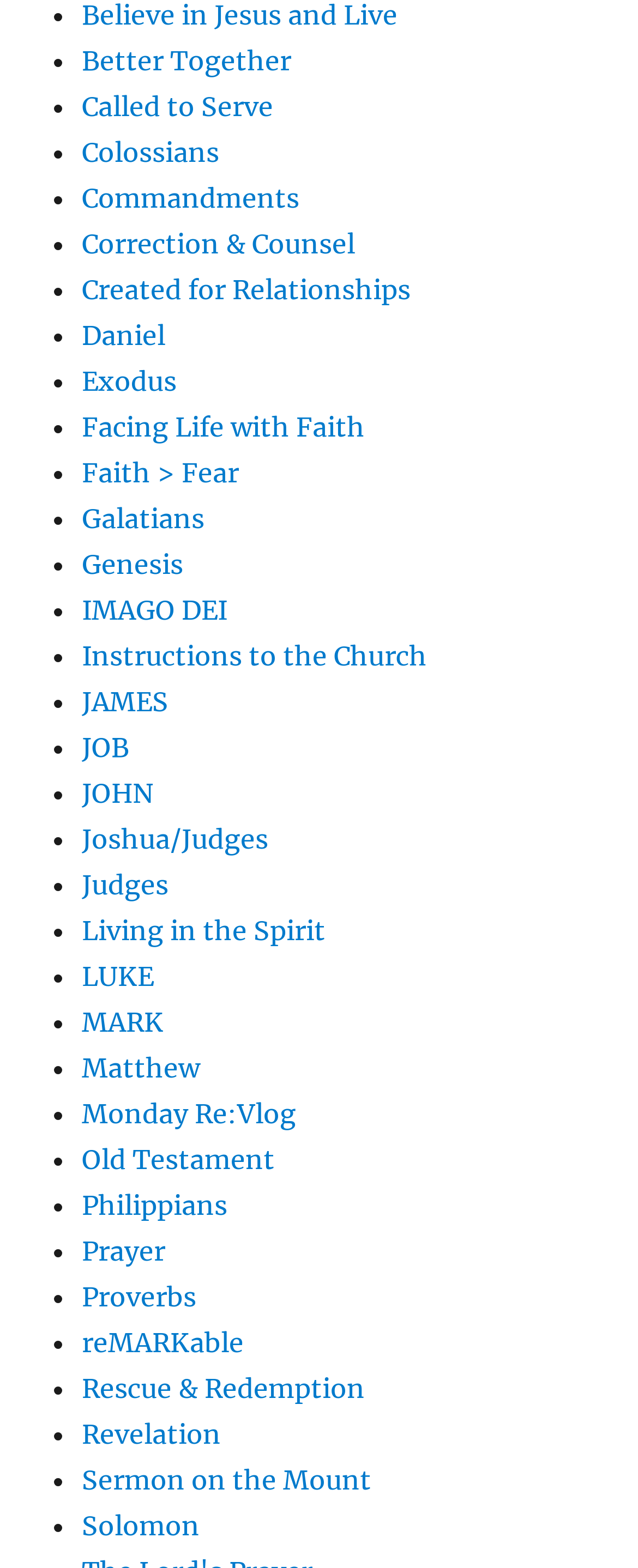Please give a one-word or short phrase response to the following question: 
What is the main content of this webpage?

Bible study resources